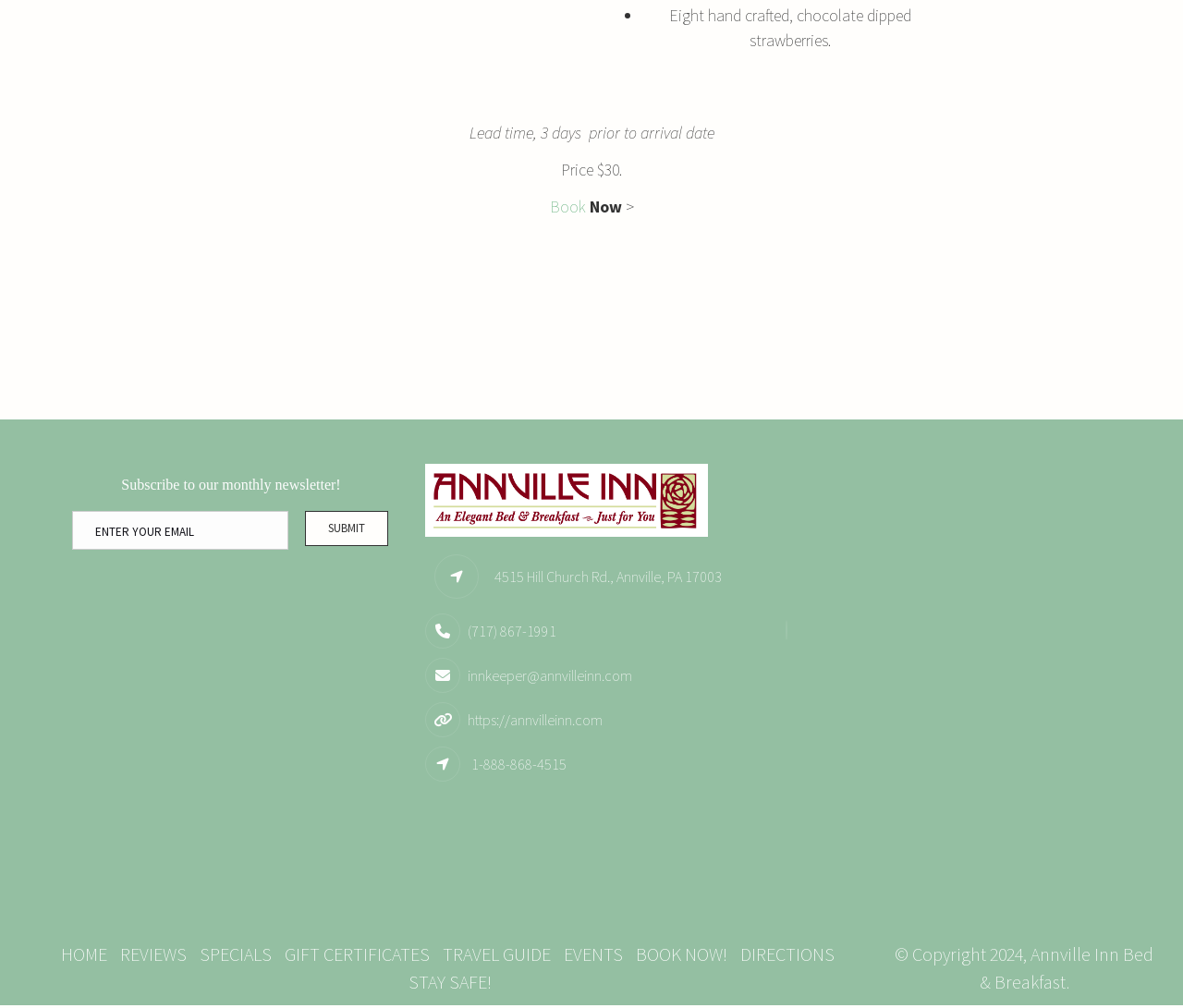What is the copyright year of the Annville Inn Bed & Breakfast website?
Look at the image and answer with only one word or phrase.

2024